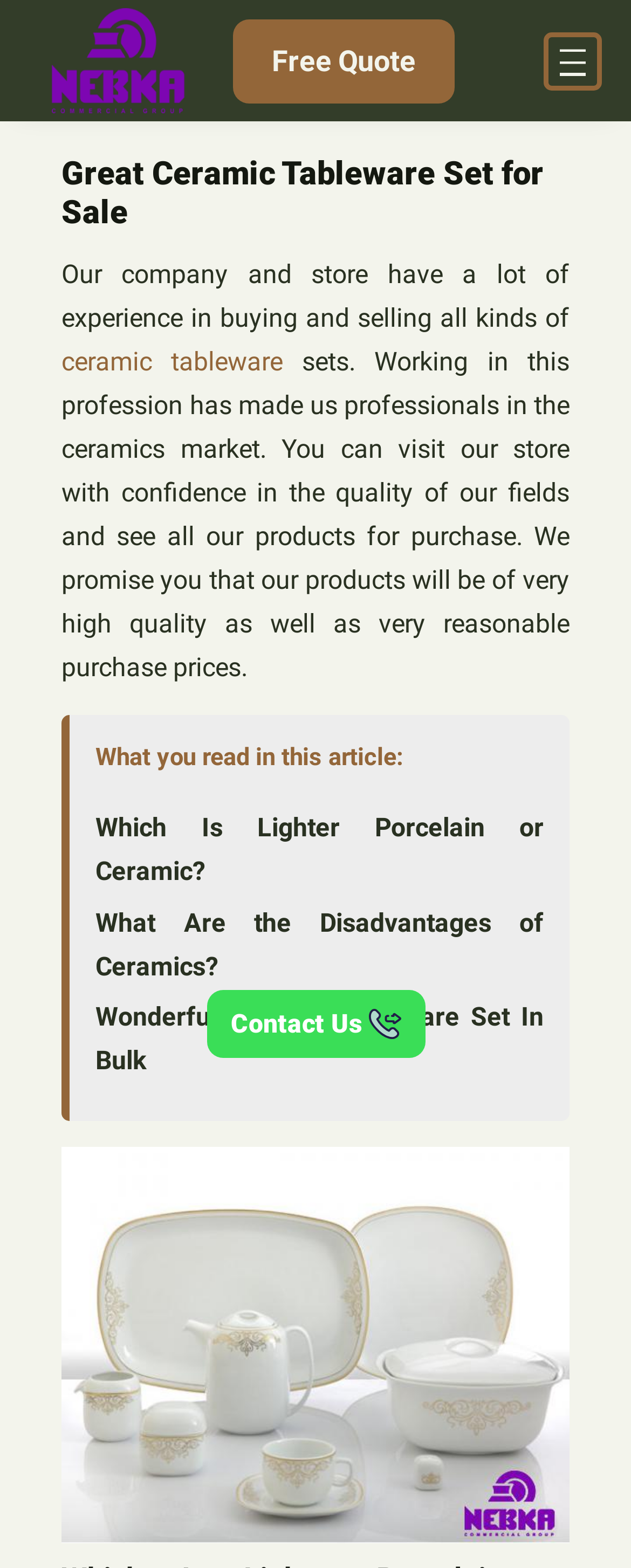Please locate the bounding box coordinates of the region I need to click to follow this instruction: "Read about ceramic tableware".

[0.097, 0.221, 0.448, 0.241]